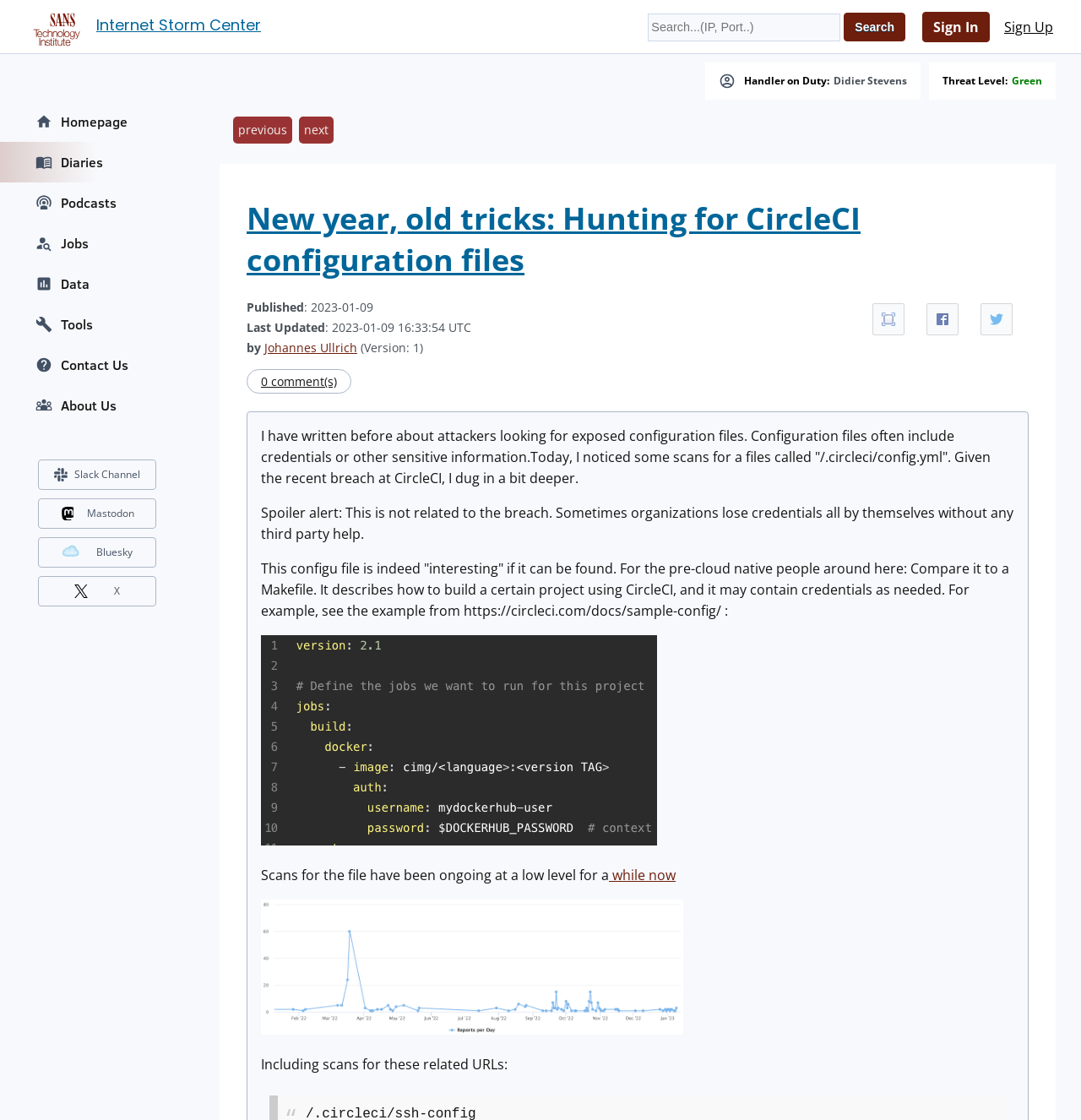Who is the author of the article?
Please provide an in-depth and detailed response to the question.

I found the answer by looking at the 'by' section, which is located below the article title and above the article content. The name 'Johannes Ullrich' is linked and appears next to the 'by' label.